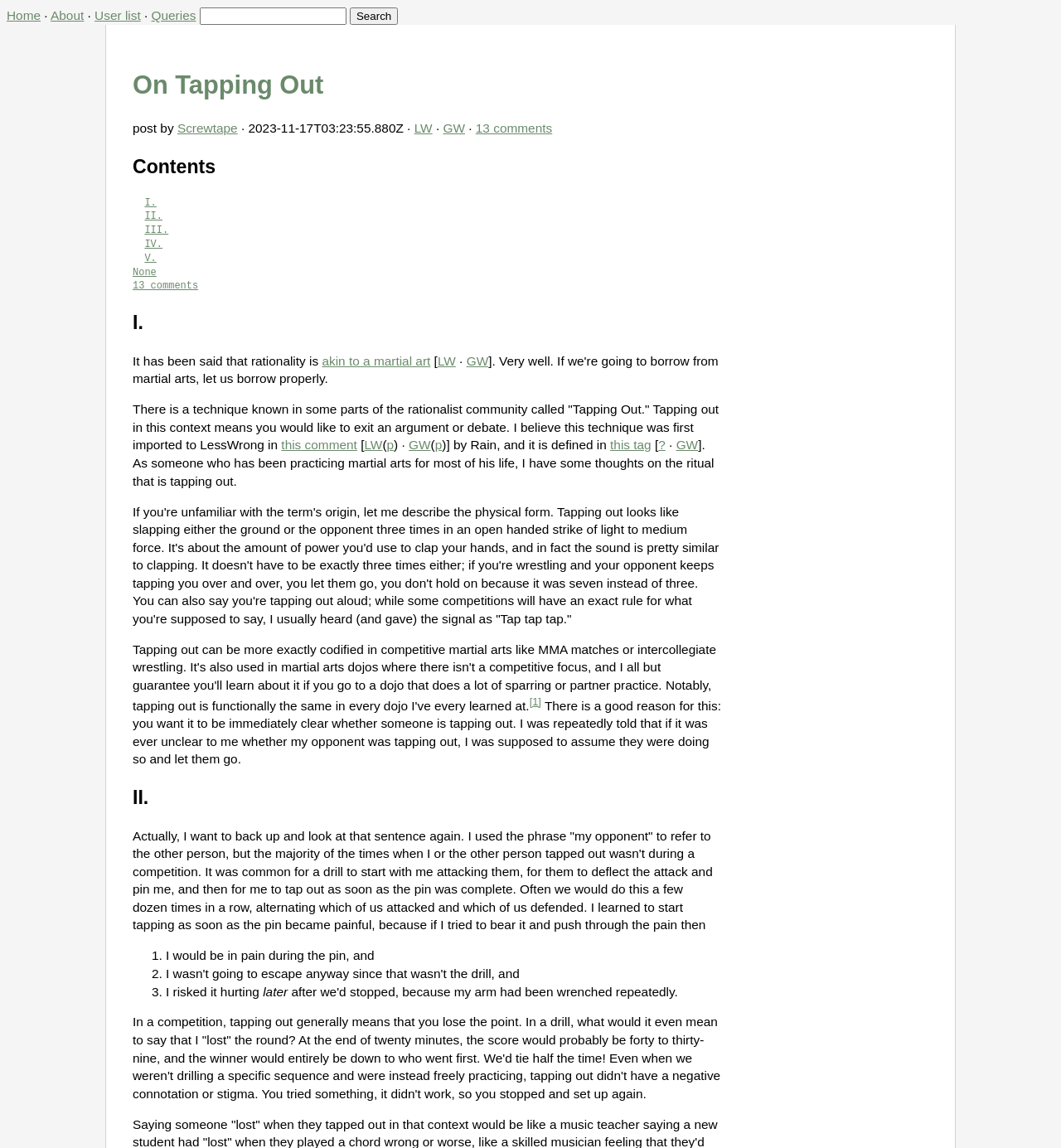Provide your answer in a single word or phrase: 
What is the date of the article?

2023-11-17T03:23:55.880Z